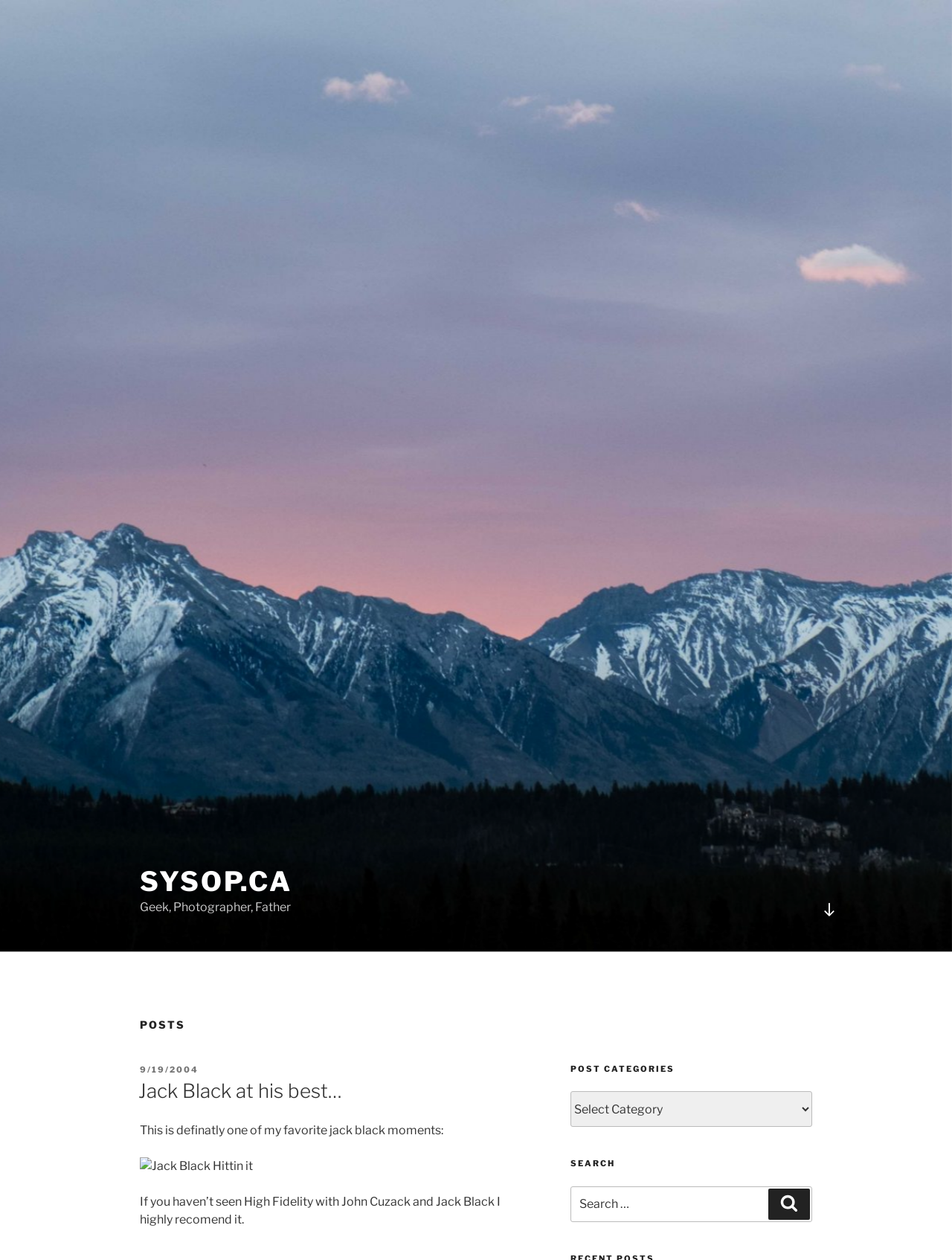Explain the features and main sections of the webpage comprehensively.

The webpage is a personal blog, Sysop.ca, with a focus on the author's interests as a geek, photographer, and father. At the top, there is a heading "SYSOP.CA" with a link to the homepage, accompanied by a subtitle "Geek, Photographer, Father". 

Below the title, there is a link "Scroll down to content" on the right side. 

The main content is divided into sections. The first section is labeled "POSTS" and has a header with the title "POSTED ON" and a link to a specific date, "9/19/2004". Below this header, there is a heading "Jack Black at his best…" with a link to the article, followed by a brief text describing the content of the post. The post also includes an image titled "Jack Black Hittin it" and a recommendation to watch the movie High Fidelity.

On the right side, there are two sections: "POST CATEGORIES" and "SEARCH". The "POST CATEGORIES" section has a heading and a combobox with the same title, allowing users to select a category. The "SEARCH" section has a heading, a search box with a label "Search for:", and a "Search" button.

Overall, the webpage appears to be a blog with a simple layout, featuring a mix of text, images, and interactive elements.